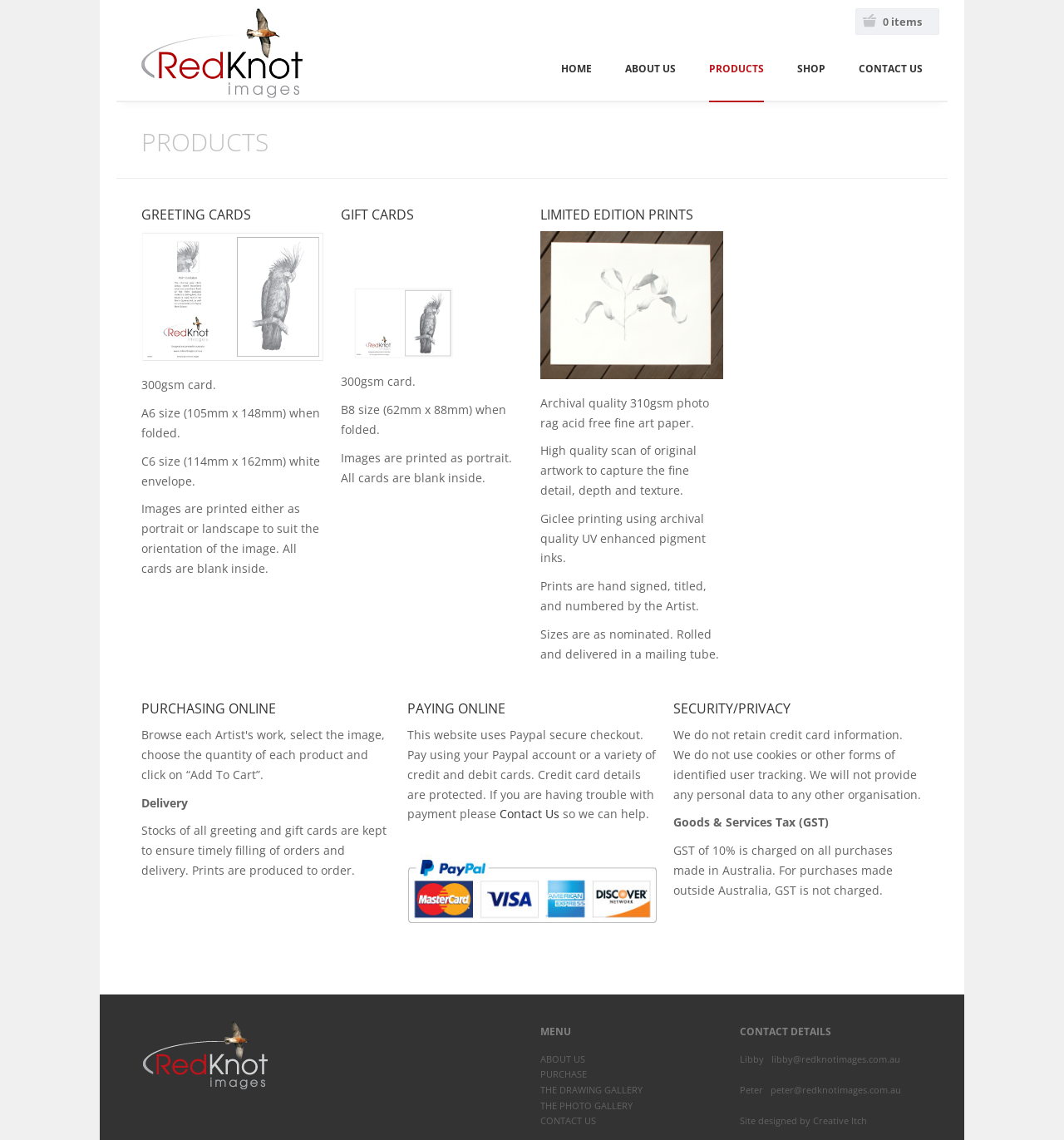Find the bounding box coordinates of the element's region that should be clicked in order to follow the given instruction: "contact us". The coordinates should consist of four float numbers between 0 and 1, i.e., [left, top, right, bottom].

[0.807, 0.029, 0.867, 0.09]